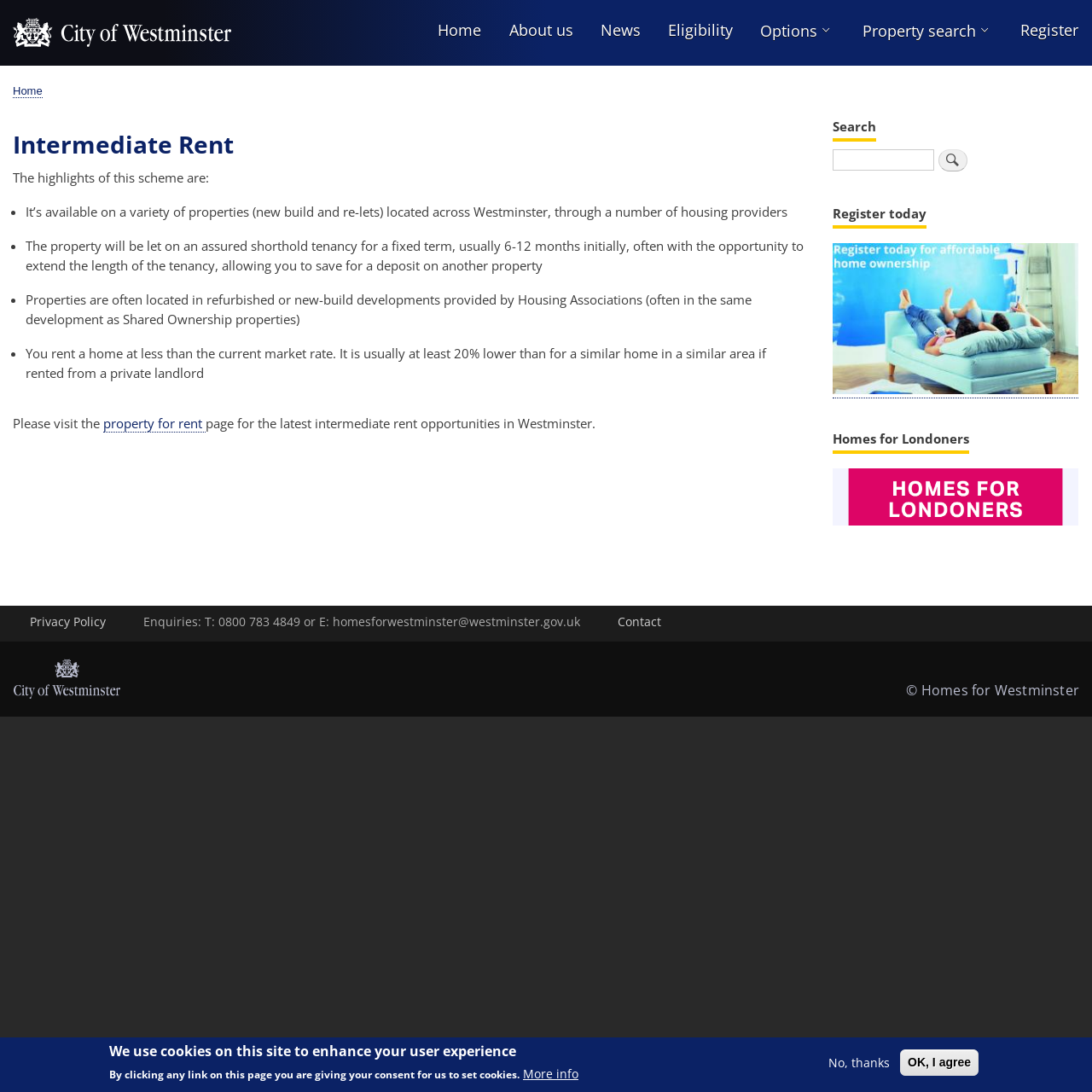Use a single word or phrase to answer the question: 
What is the name of the scheme described on this webpage?

Intermediate Rent